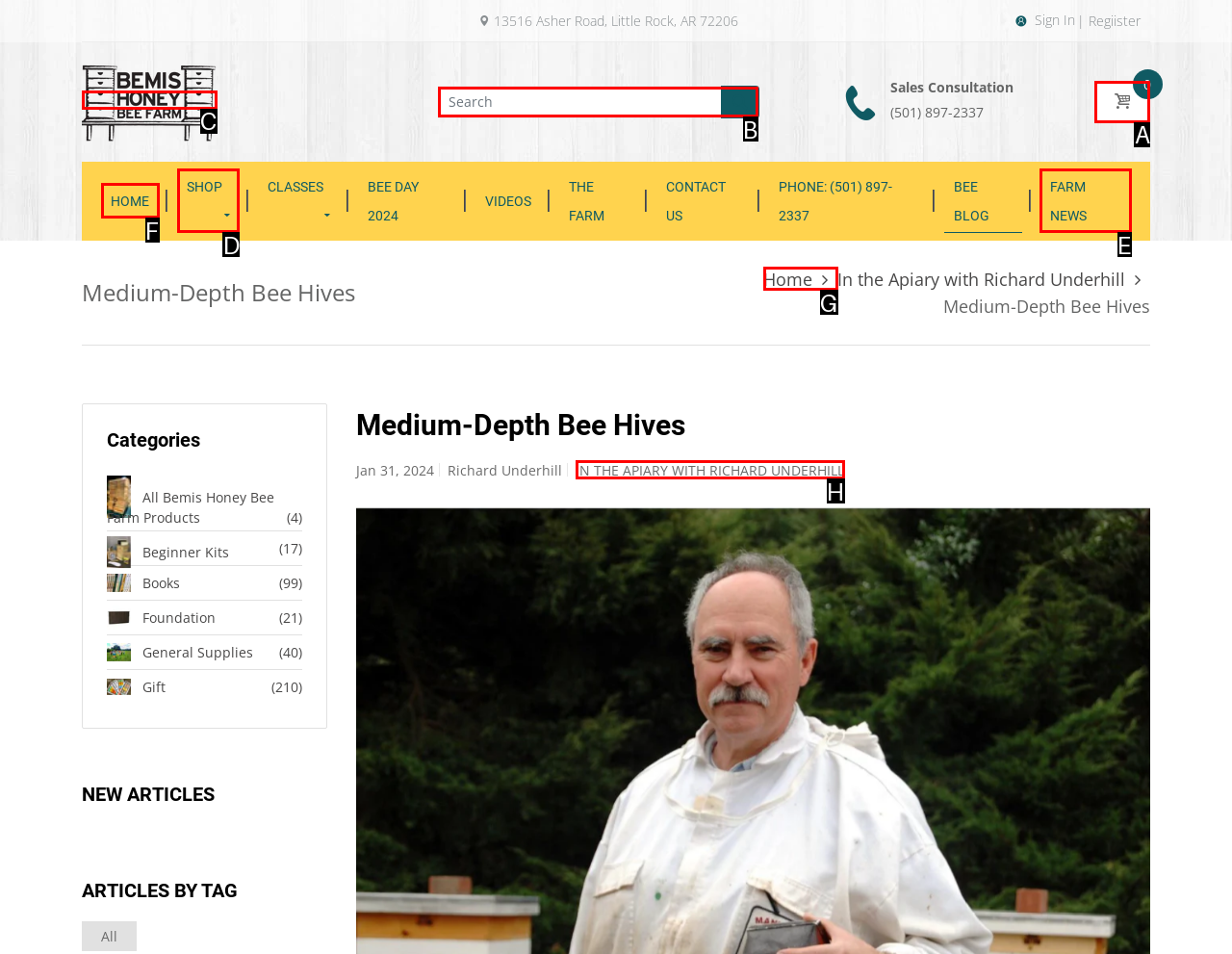What is the letter of the UI element you should click to Search for something? Provide the letter directly.

B